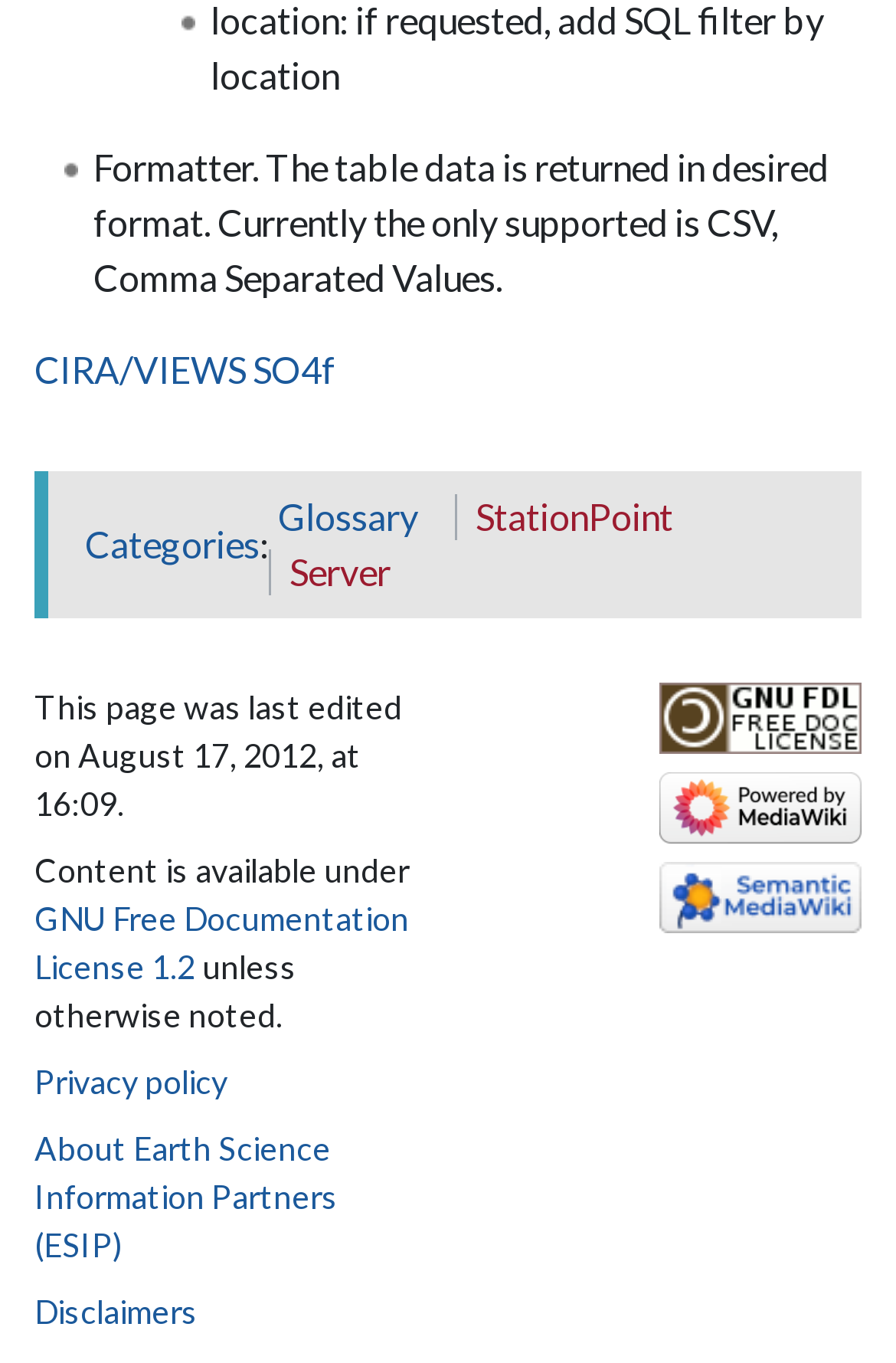Identify the bounding box coordinates of the clickable region to carry out the given instruction: "Click on the link to view glossary".

[0.31, 0.363, 0.467, 0.395]